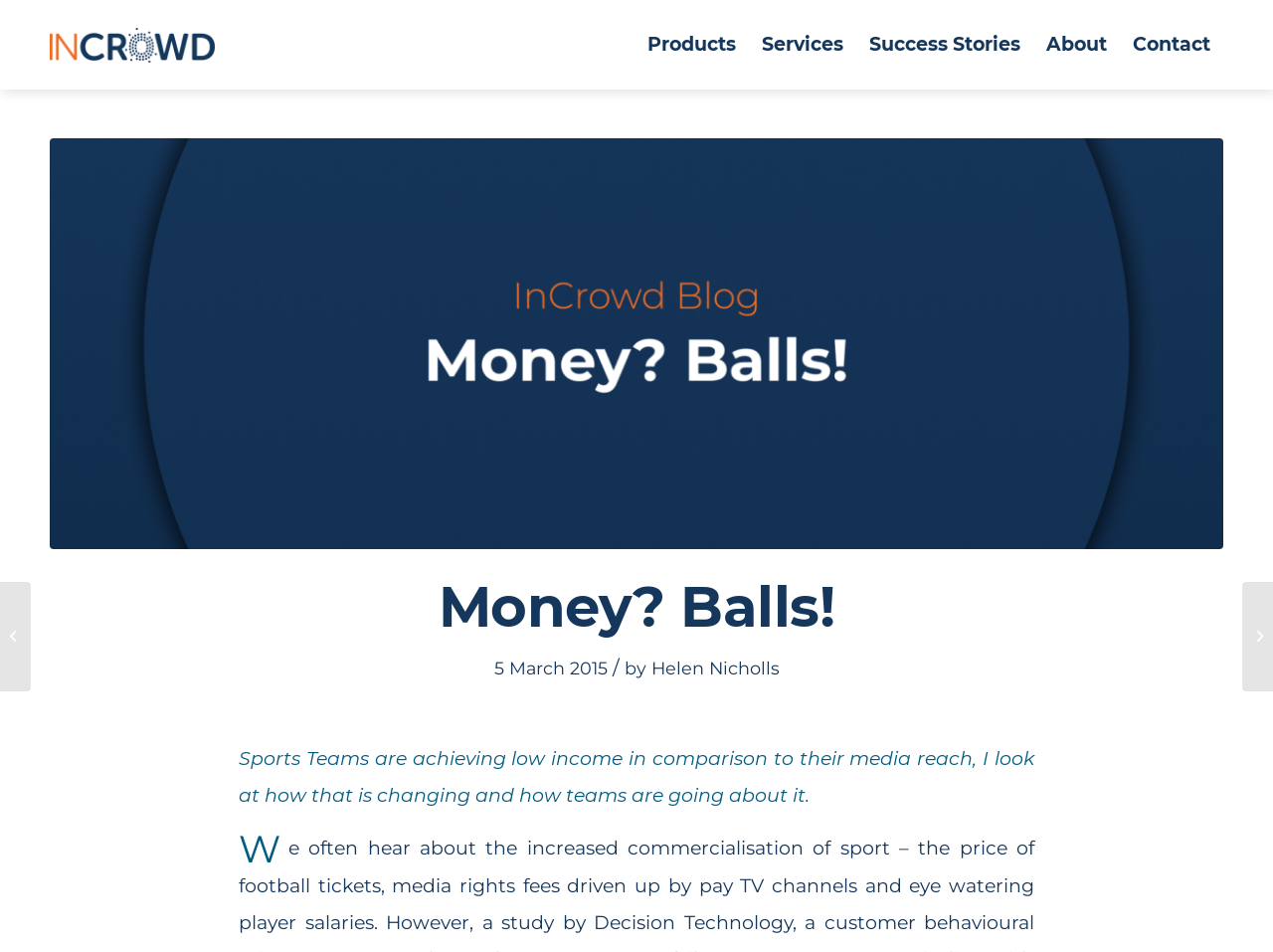Refer to the image and provide an in-depth answer to the question:
What is the logo of the website?

The logo of the website is located at the top left corner of the webpage, and it is an image with the text 'InCrowd'.